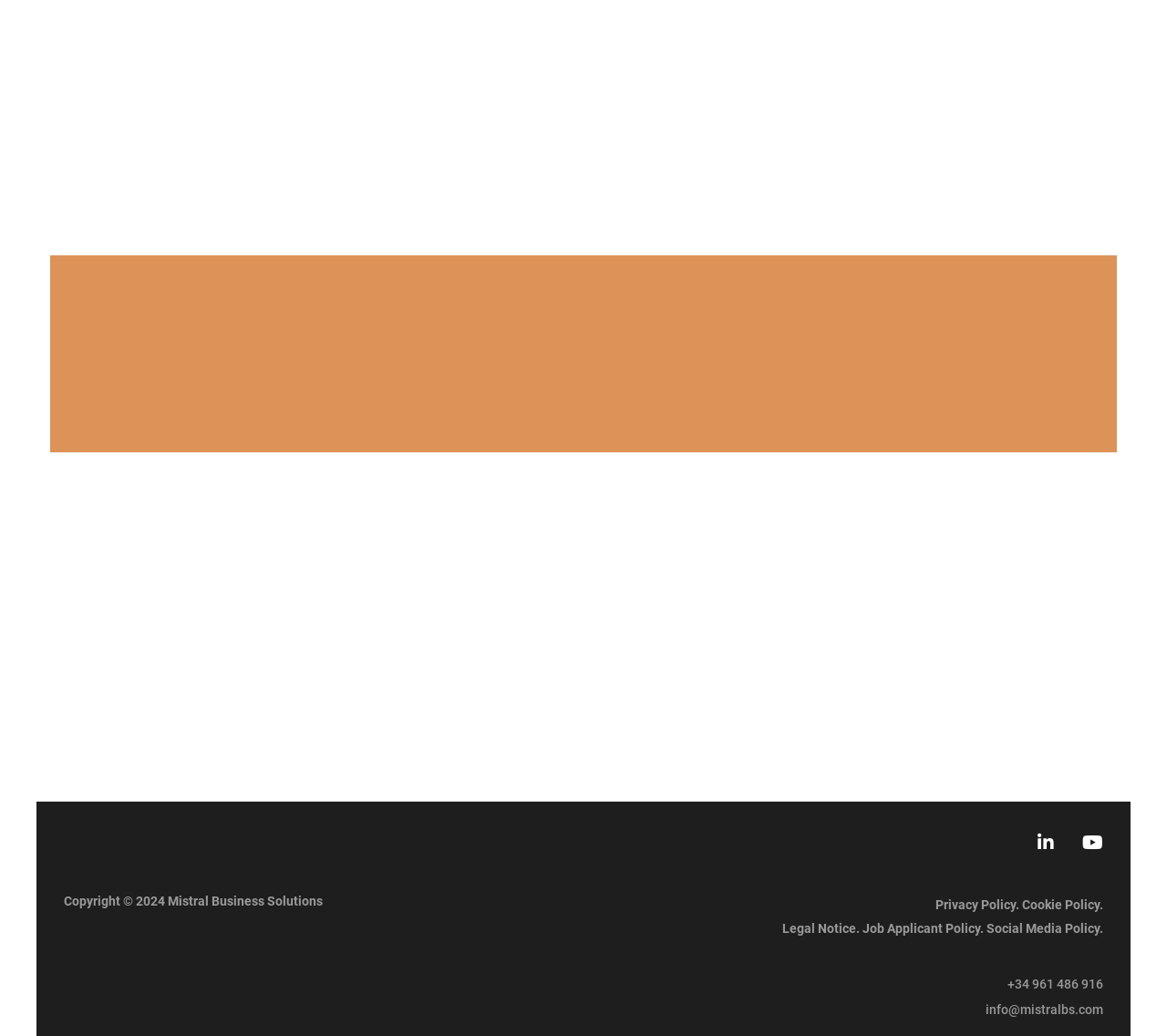Please identify the coordinates of the bounding box for the clickable region that will accomplish this instruction: "Read Sea Chefs case study".

[0.512, 0.463, 0.957, 0.686]